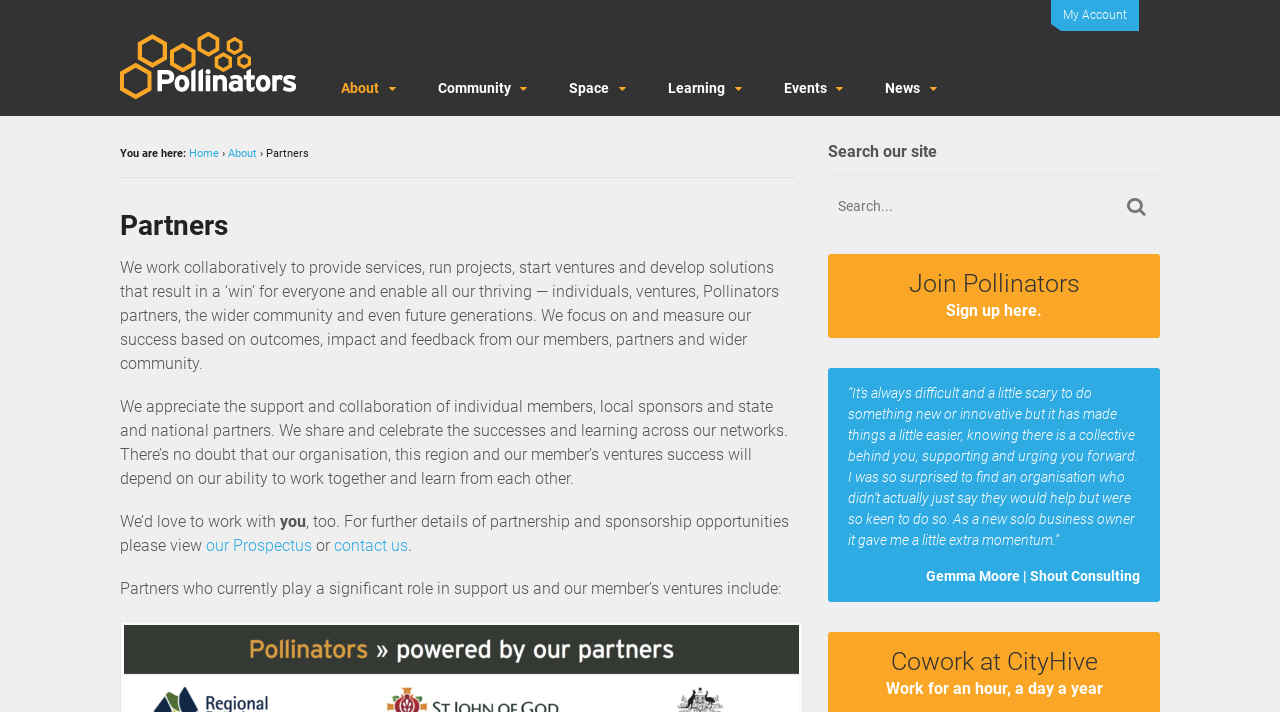Find the bounding box coordinates for the UI element that matches this description: "Community".

[0.326, 0.093, 0.428, 0.163]